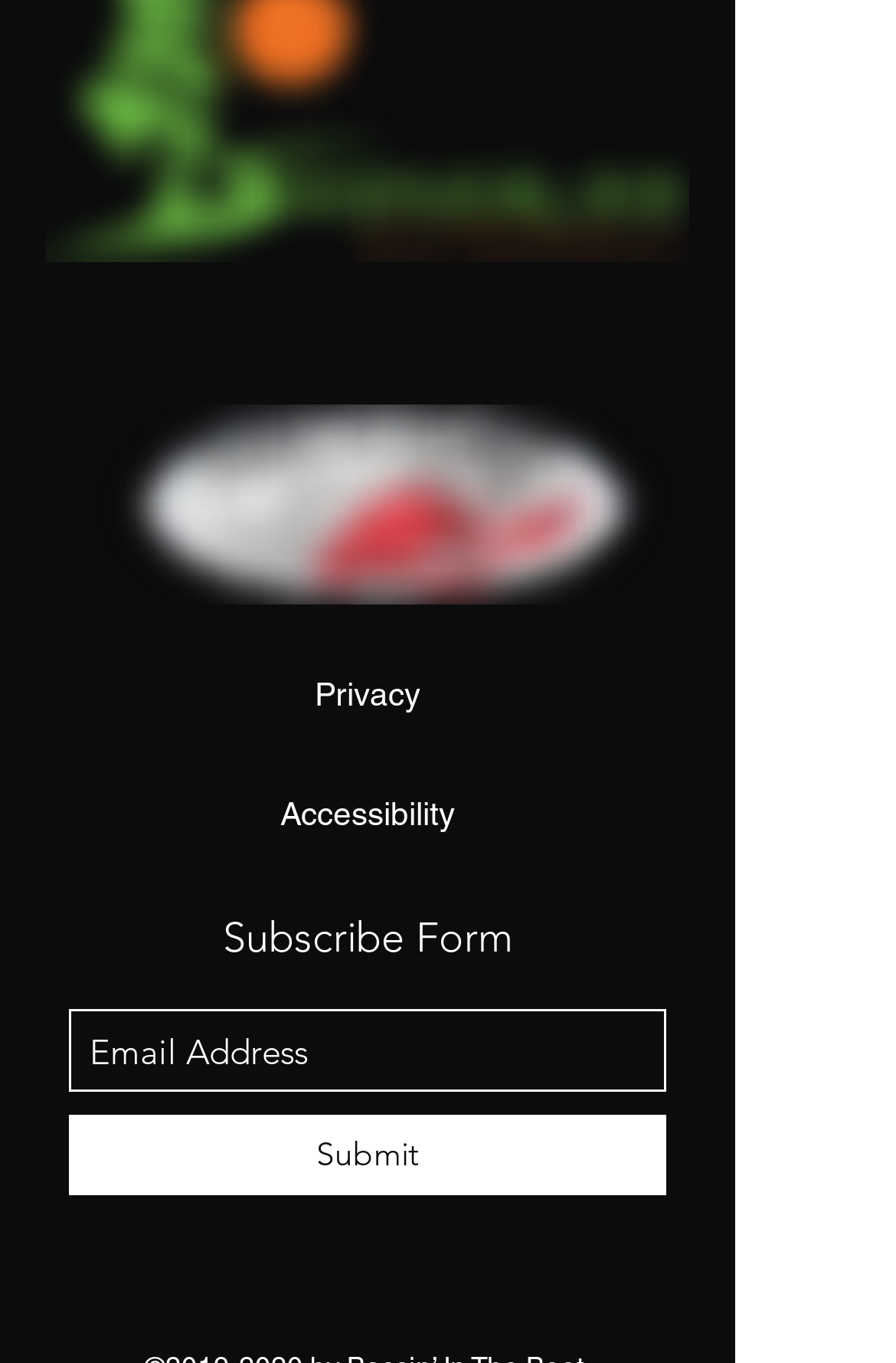Please identify the coordinates of the bounding box that should be clicked to fulfill this instruction: "Click the Cajun Outboards logo".

[0.067, 0.297, 0.785, 0.444]